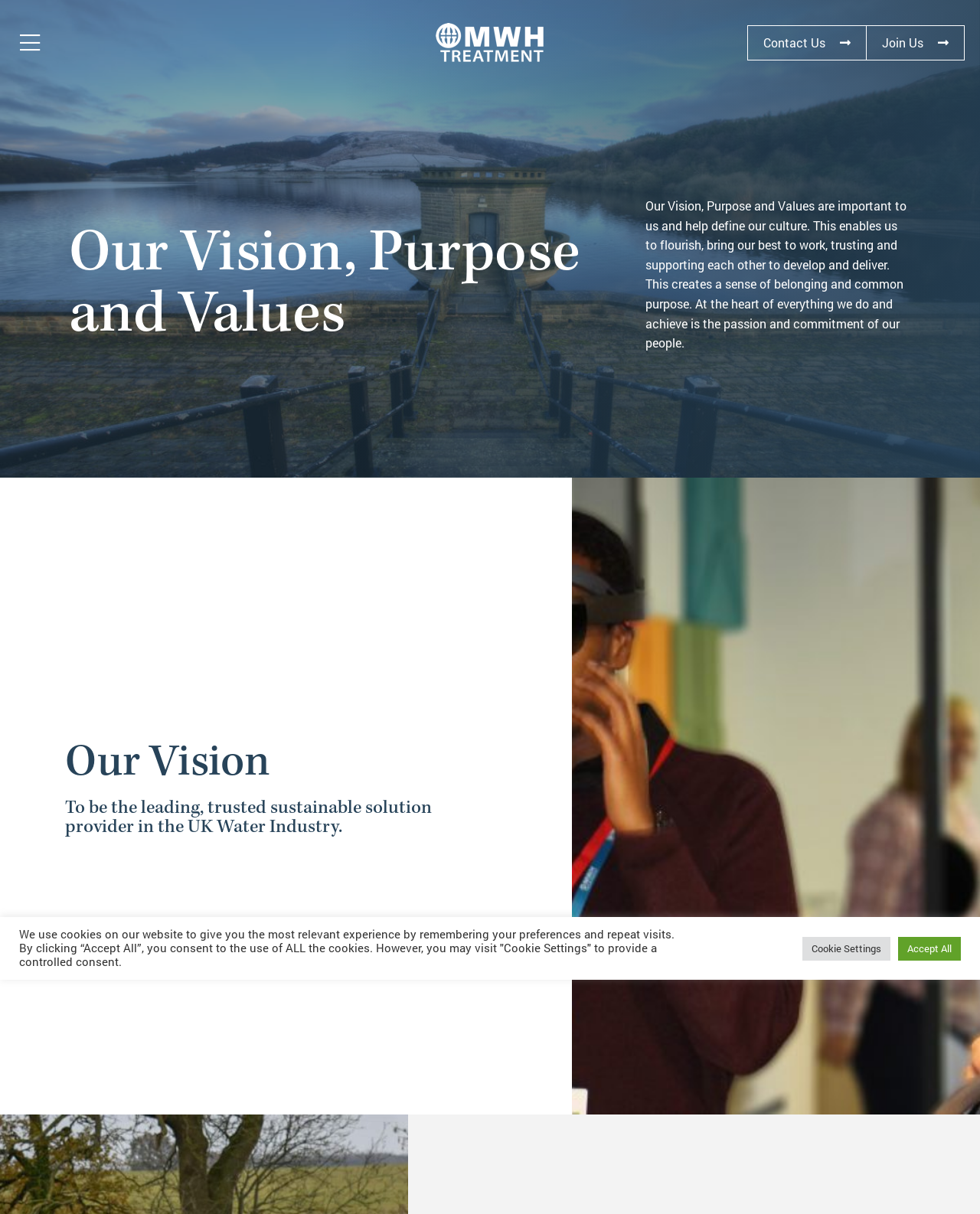Provide the bounding box coordinates, formatted as (top-left x, top-left y, bottom-right x, bottom-right y), with all values being floating point numbers between 0 and 1. Identify the bounding box of the UI element that matches the description: alt="MWH Treatment logo"

[0.445, 0.019, 0.555, 0.051]